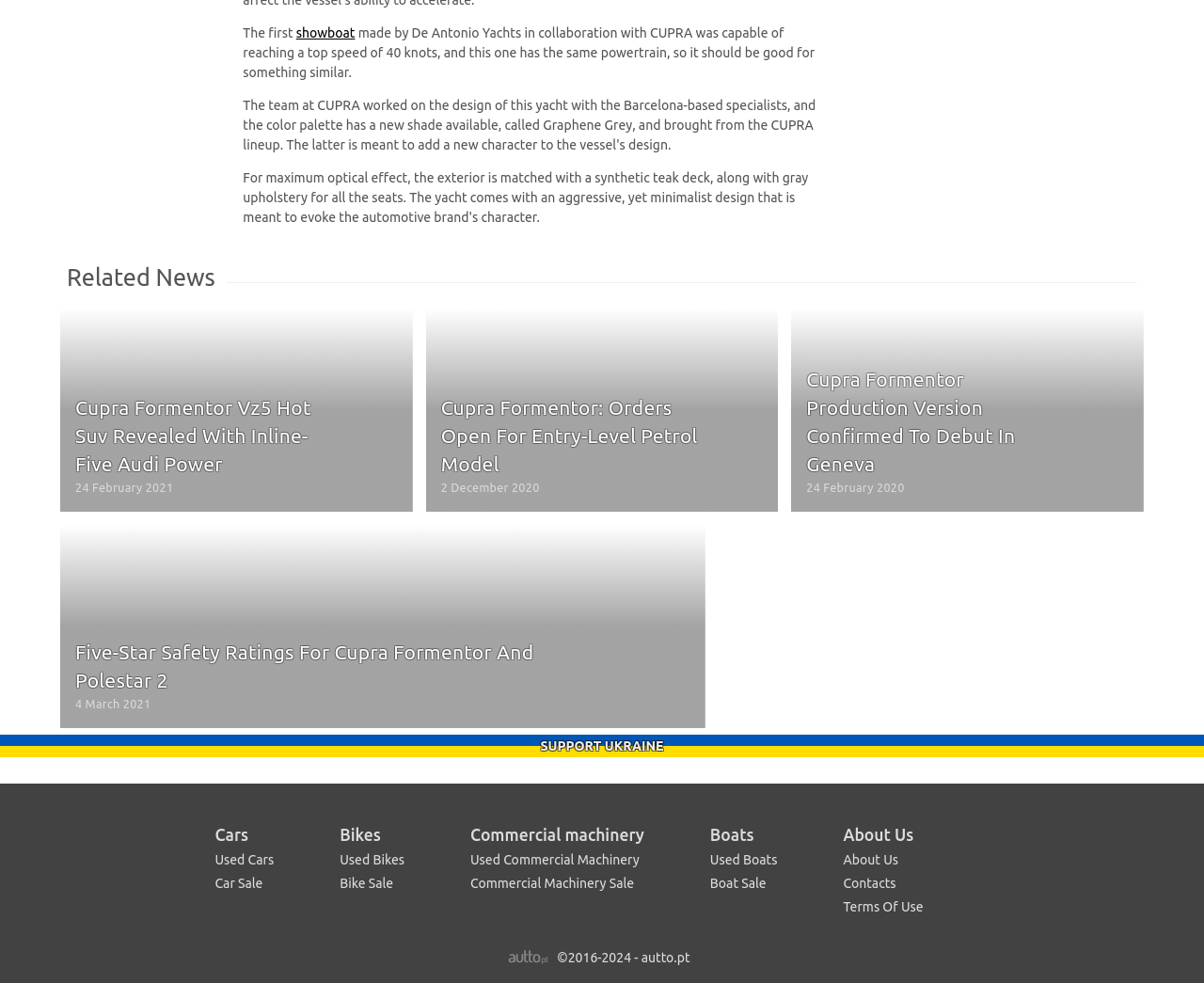Please determine the bounding box coordinates of the element's region to click for the following instruction: "support 'SUPPORT UKRAINE'".

[0.0, 0.747, 1.0, 0.77]